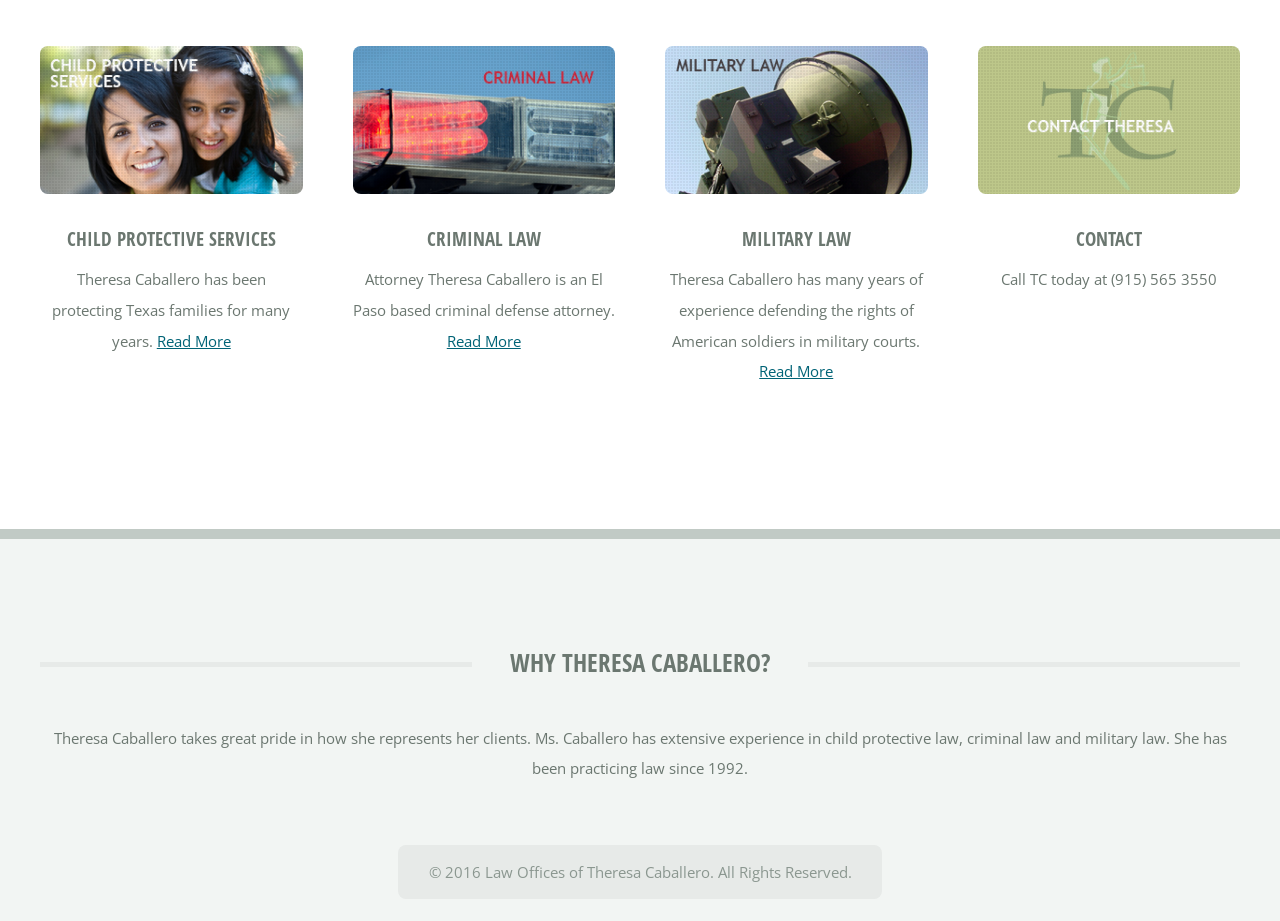Please identify the bounding box coordinates of the clickable area that will allow you to execute the instruction: "Click CHILD PROTECTIVE SERVICES".

[0.052, 0.246, 0.215, 0.274]